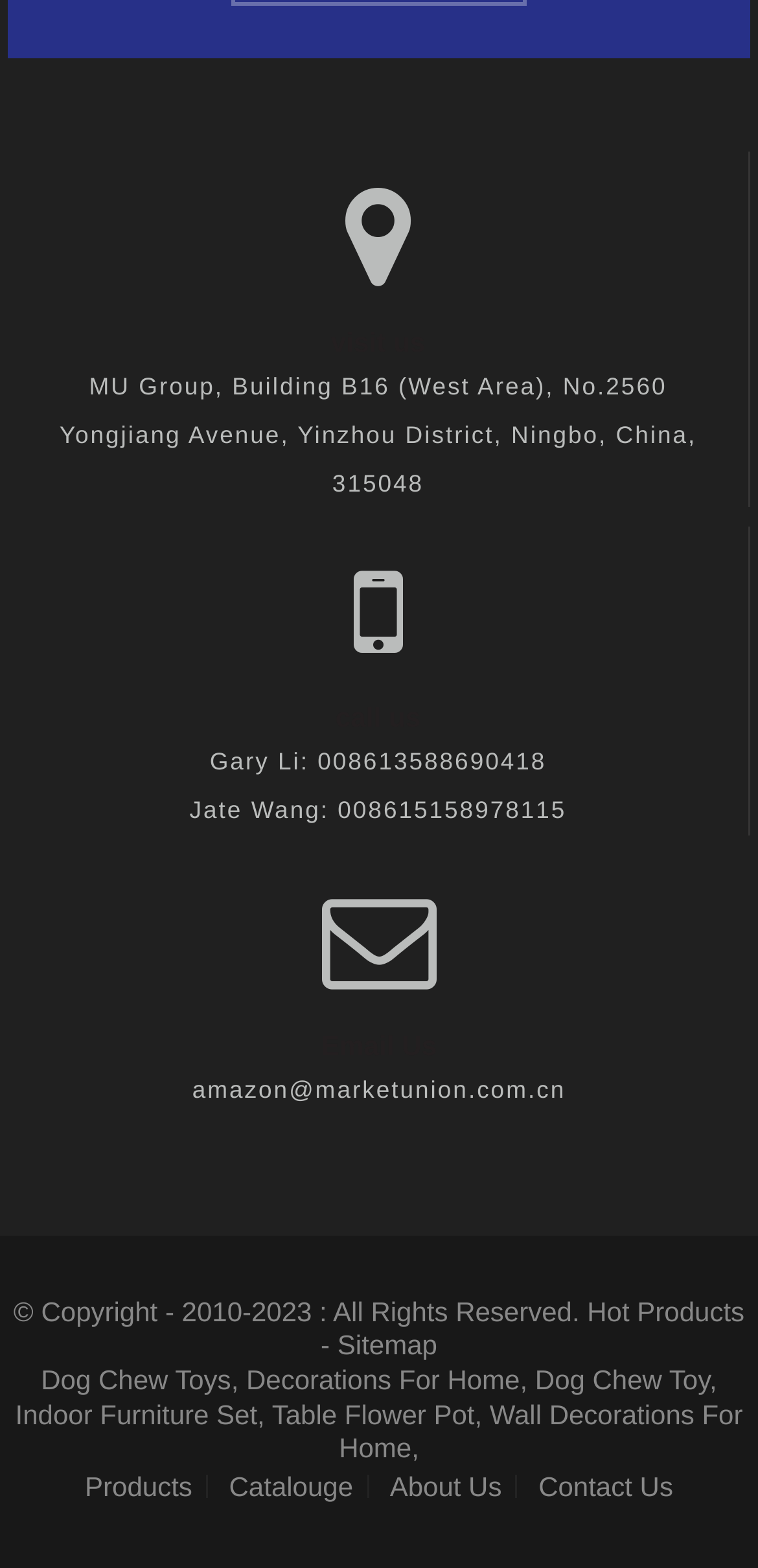Find the bounding box coordinates corresponding to the UI element with the description: "Hot Products". The coordinates should be formatted as [left, top, right, bottom], with values as floats between 0 and 1.

[0.775, 0.826, 0.982, 0.846]